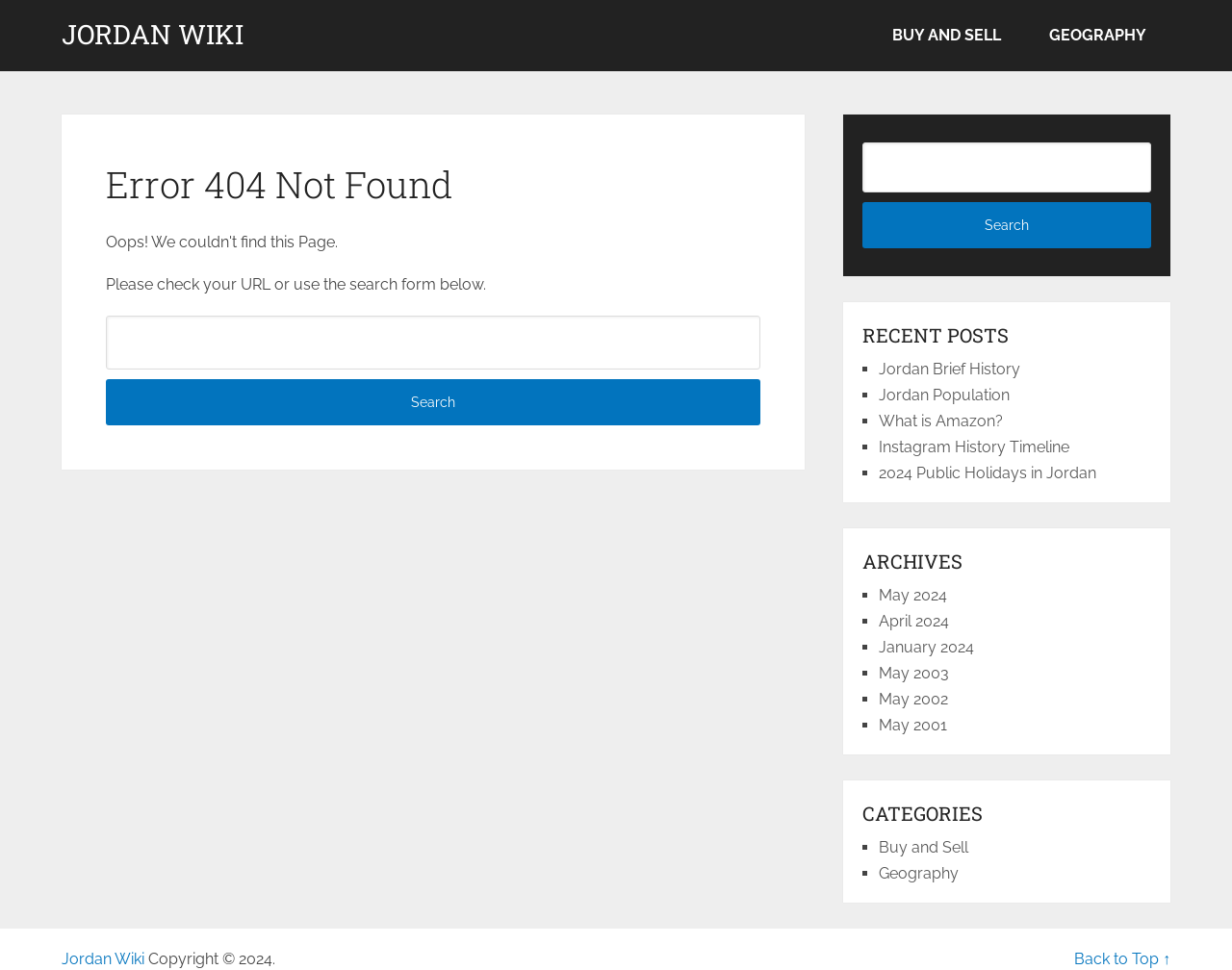Determine the bounding box for the described UI element: "Back to Top ↑".

[0.872, 0.979, 0.95, 0.998]